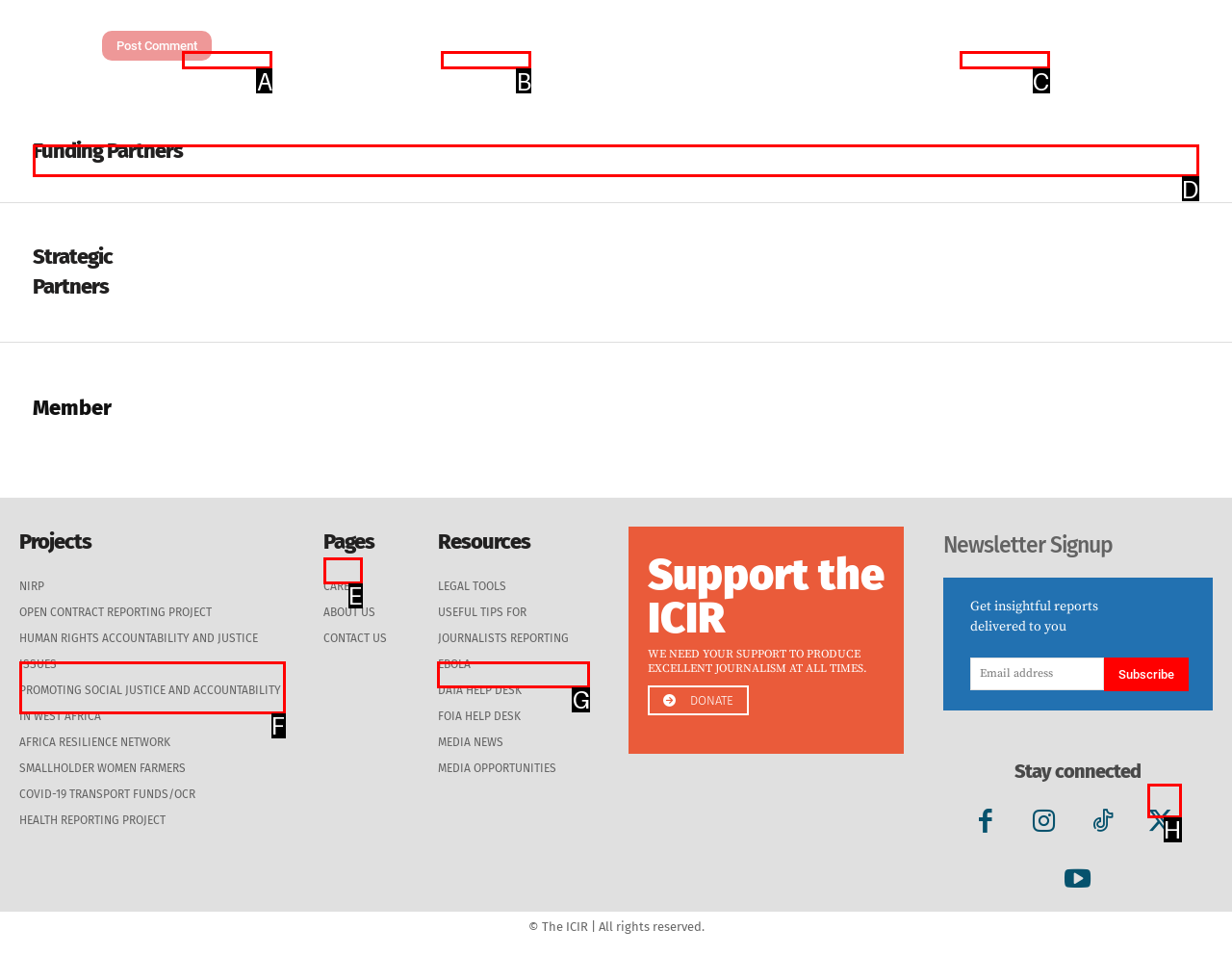From the available options, which lettered element should I click to complete this task: View funding partners?

D